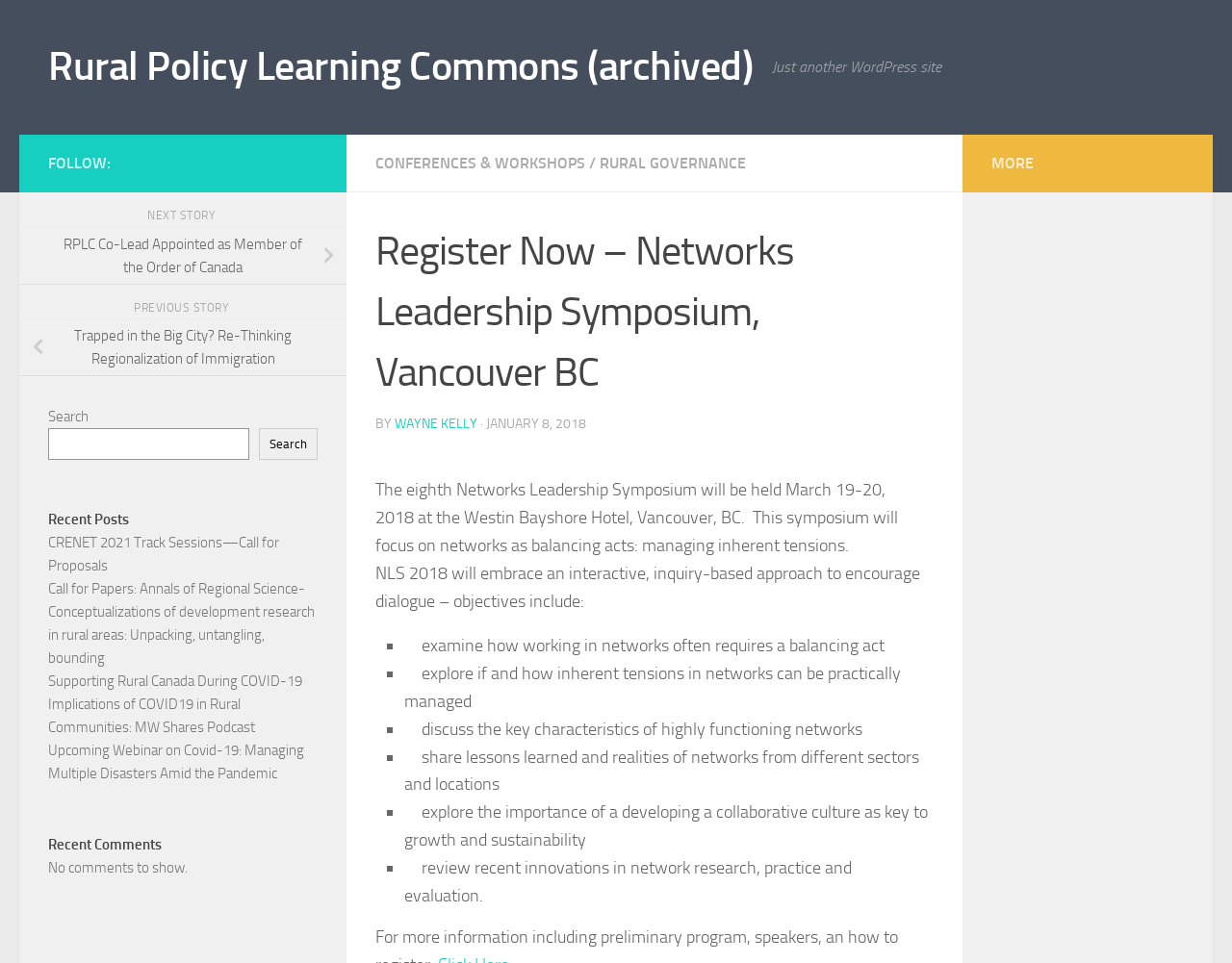Determine the bounding box coordinates of the UI element described below. Use the format (top-left x, top-left y, bottom-right x, bottom-right y) with floating point numbers between 0 and 1: ARE YOU BEING WATCHED?

None